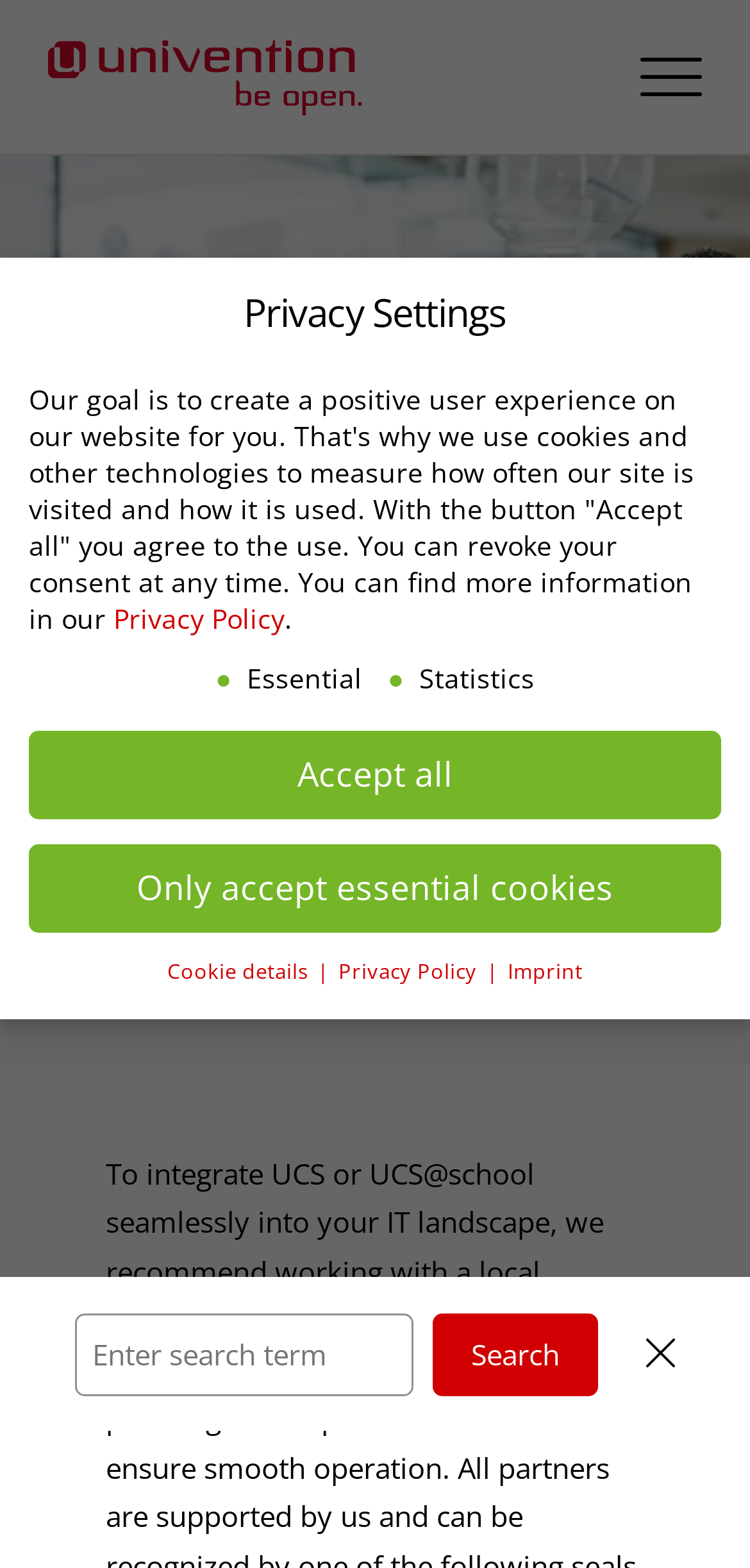Articulate a detailed summary of the webpage's content and design.

The webpage is titled "Find a partner | Univention" and has a Univention logo at the top left corner. Below the logo, there is a search bar with a text box to enter a search term and a search button to the right of the text box.

The main content of the page is divided into three sections, each with a heading "Univention Partner" and a static text "Find the right partner in your area". Each section also has an image related to Univention Partner. These sections are arranged vertically, taking up most of the page.

To the top right of the page, there is a heading "Privacy Settings" followed by a paragraph of text explaining the use of cookies and other technologies on the website. Below this text, there are three buttons: "Accept all", "Only accept essential cookies", and "Cookie details". There are also two links, "Privacy Policy" and "Imprint", located at the bottom right of the page.

There are some hidden buttons at the bottom of the page, including "Accept all", "Save", "Only accept essential cookies", and "Back", which are not visible by default.